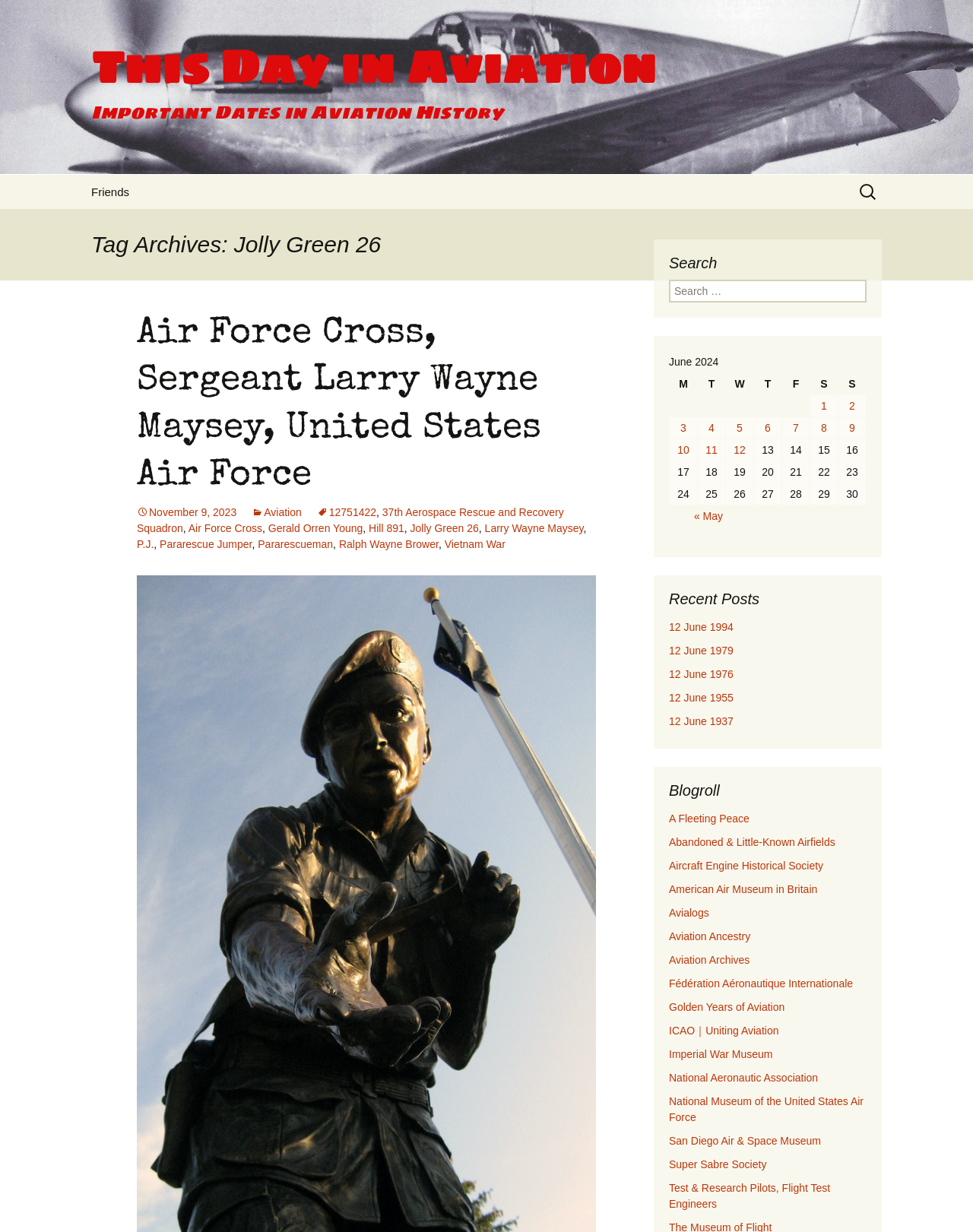Give a short answer to this question using one word or a phrase:
What is the name of the squadron mentioned?

37th Aerospace Rescue and Recovery Squadron